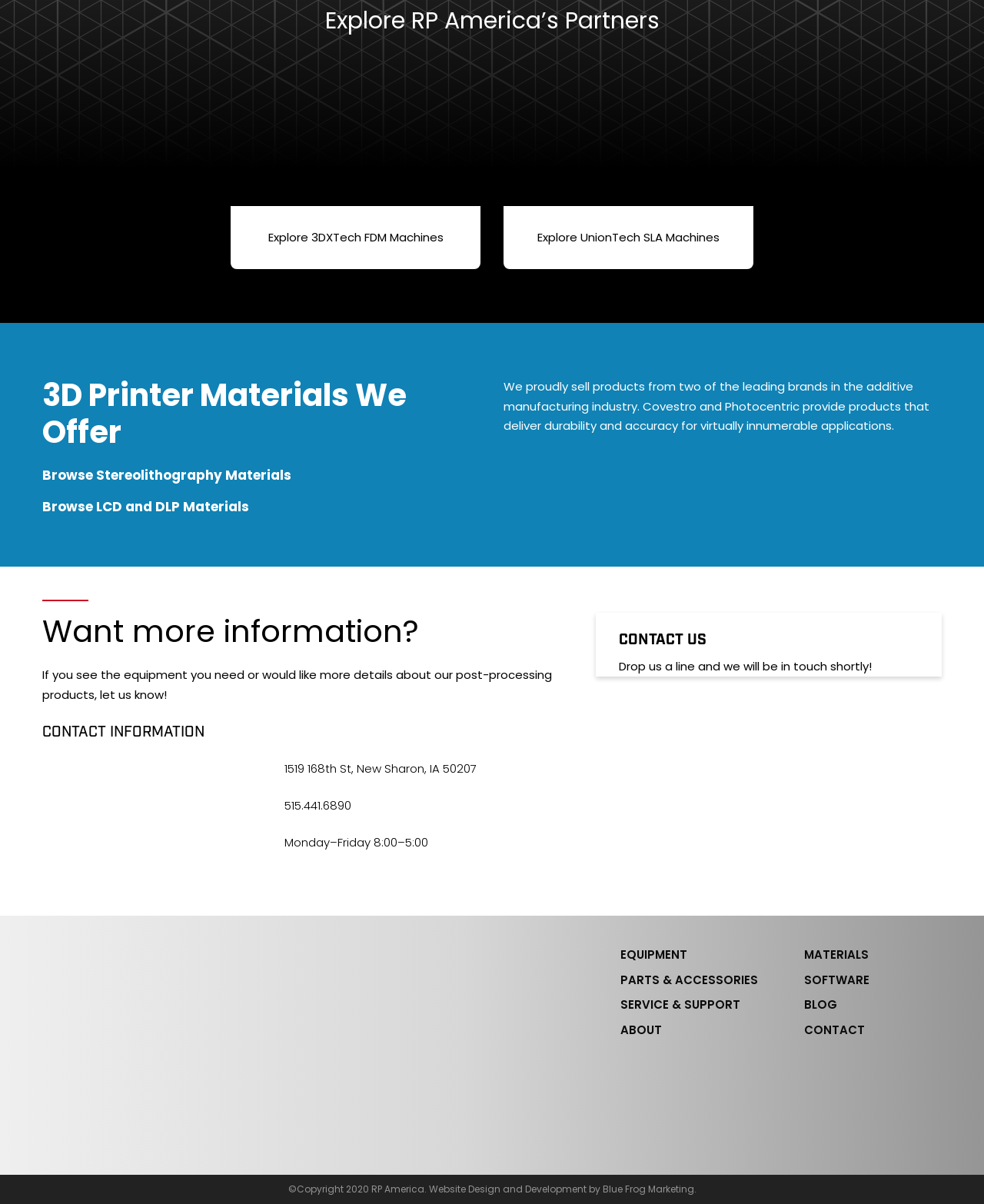What is the name of the company?
Using the details from the image, give an elaborate explanation to answer the question.

I found the company name 'RP America' by looking at the logo link at the bottom of the page, which says 'RP America Logo'.